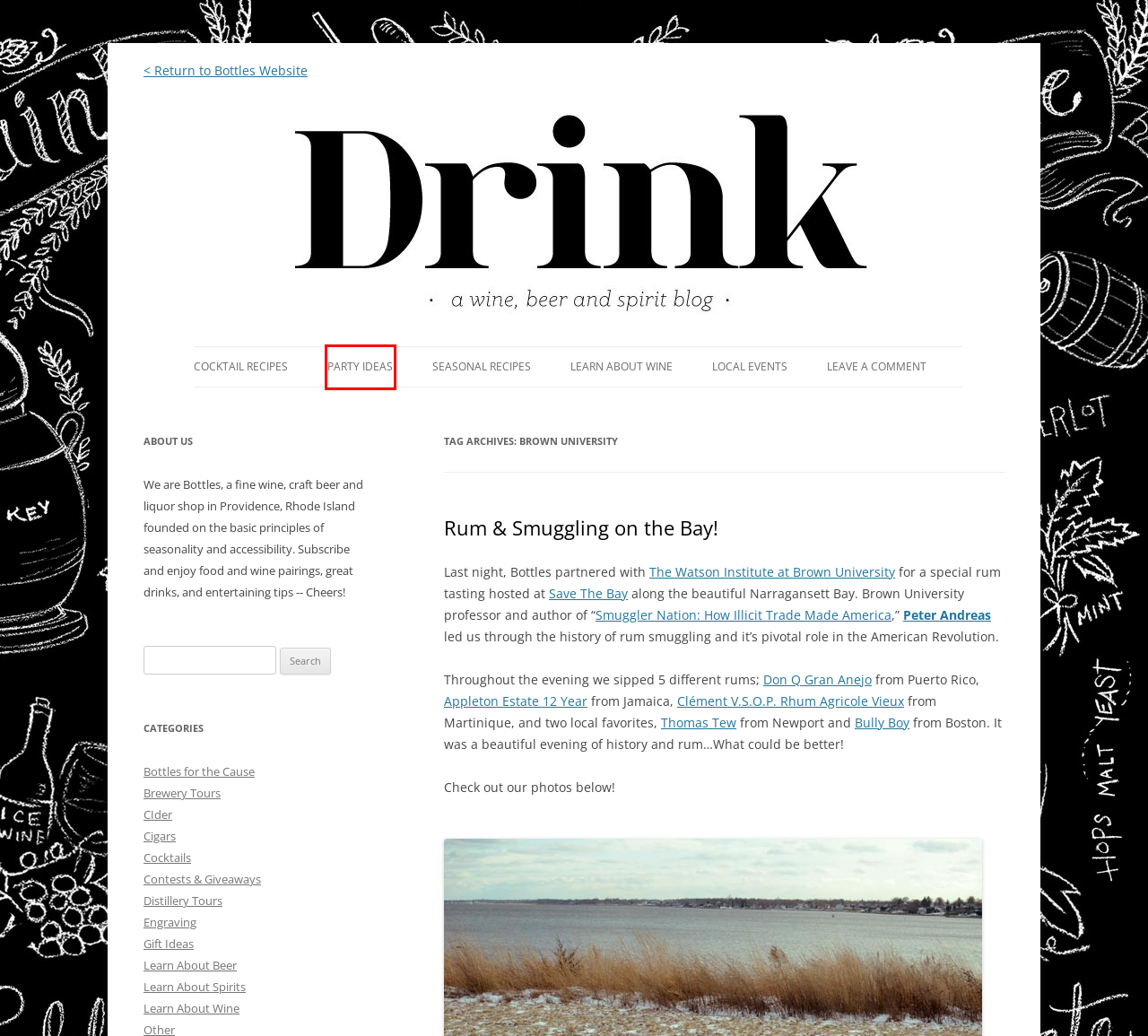Take a look at the provided webpage screenshot featuring a red bounding box around an element. Select the most appropriate webpage description for the page that loads after clicking on the element inside the red bounding box. Here are the candidates:
A. Gift Ideas Archives - Drink | A Wine, Beer & Spirit Blog by Bottles
B. Cocktails Archives - Drink | A Wine, Beer & Spirit Blog by Bottles
C. Amazon.com
D. PARTY IDEAS - Drink | A Wine, Beer & Spirit Blog by Bottles
E. CIder Archives - Drink | A Wine, Beer & Spirit Blog by Bottles
F. Learn About Wine Archives - Drink | A Wine, Beer & Spirit Blog by Bottles
G. Leave a Comment - Drink | A Wine, Beer & Spirit Blog by Bottles
H. Learn About Spirits Archives - Drink | A Wine, Beer & Spirit Blog by Bottles

D